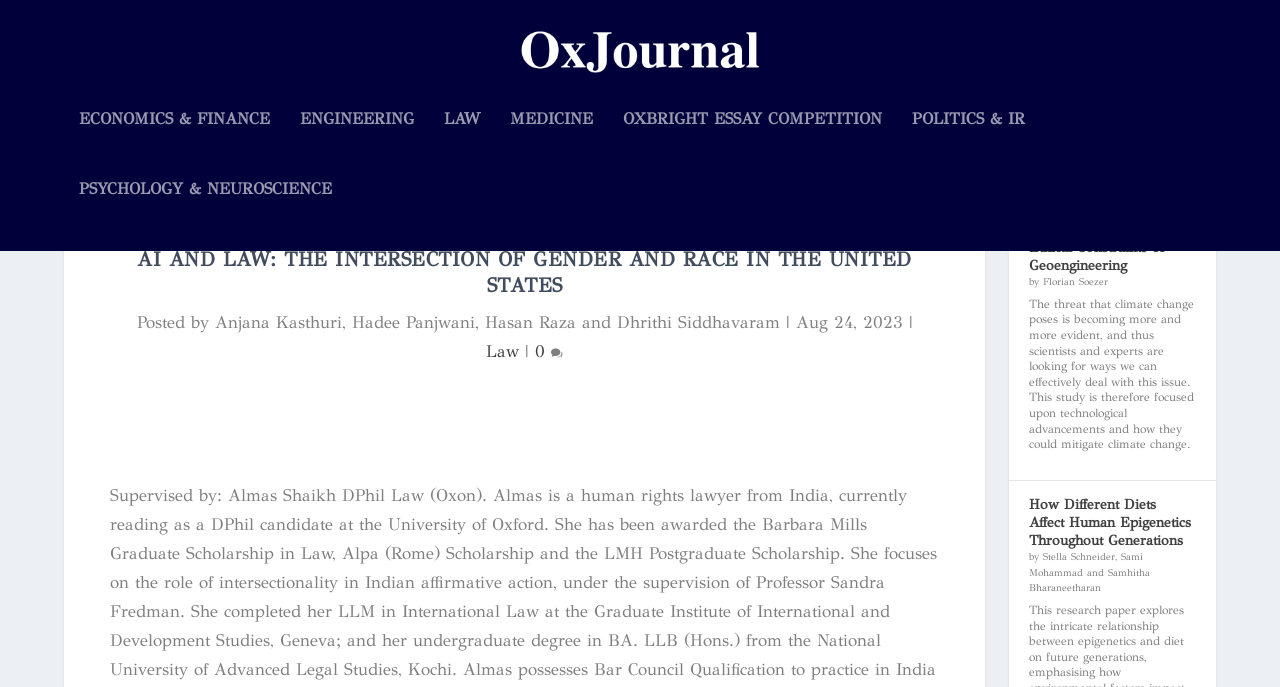Specify the bounding box coordinates of the area that needs to be clicked to achieve the following instruction: "View Law category".

[0.38, 0.646, 0.406, 0.677]